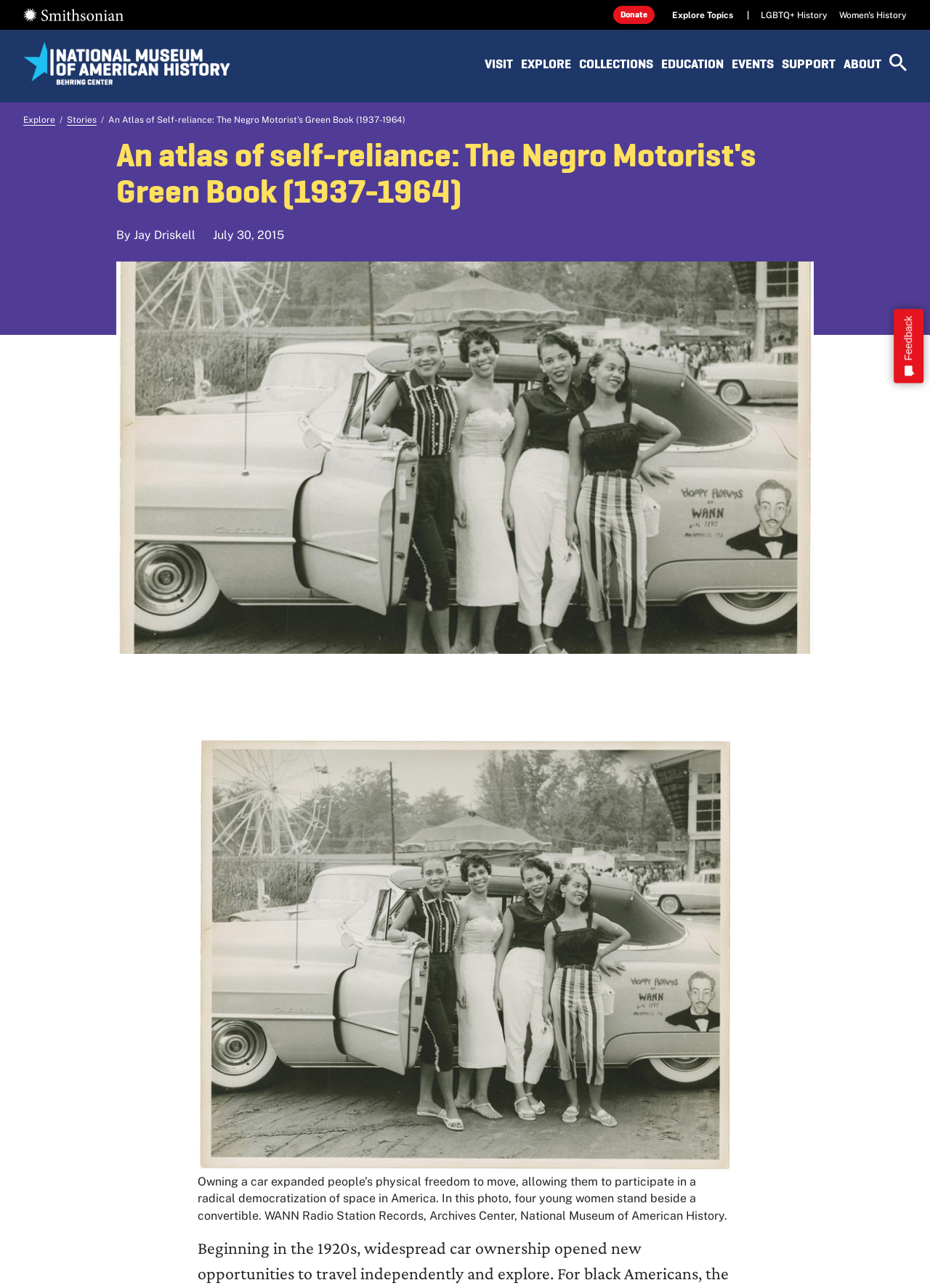Identify the bounding box coordinates for the region to click in order to carry out this instruction: "Search the website". Provide the coordinates using four float numbers between 0 and 1, formatted as [left, top, right, bottom].

[0.956, 0.042, 0.975, 0.055]